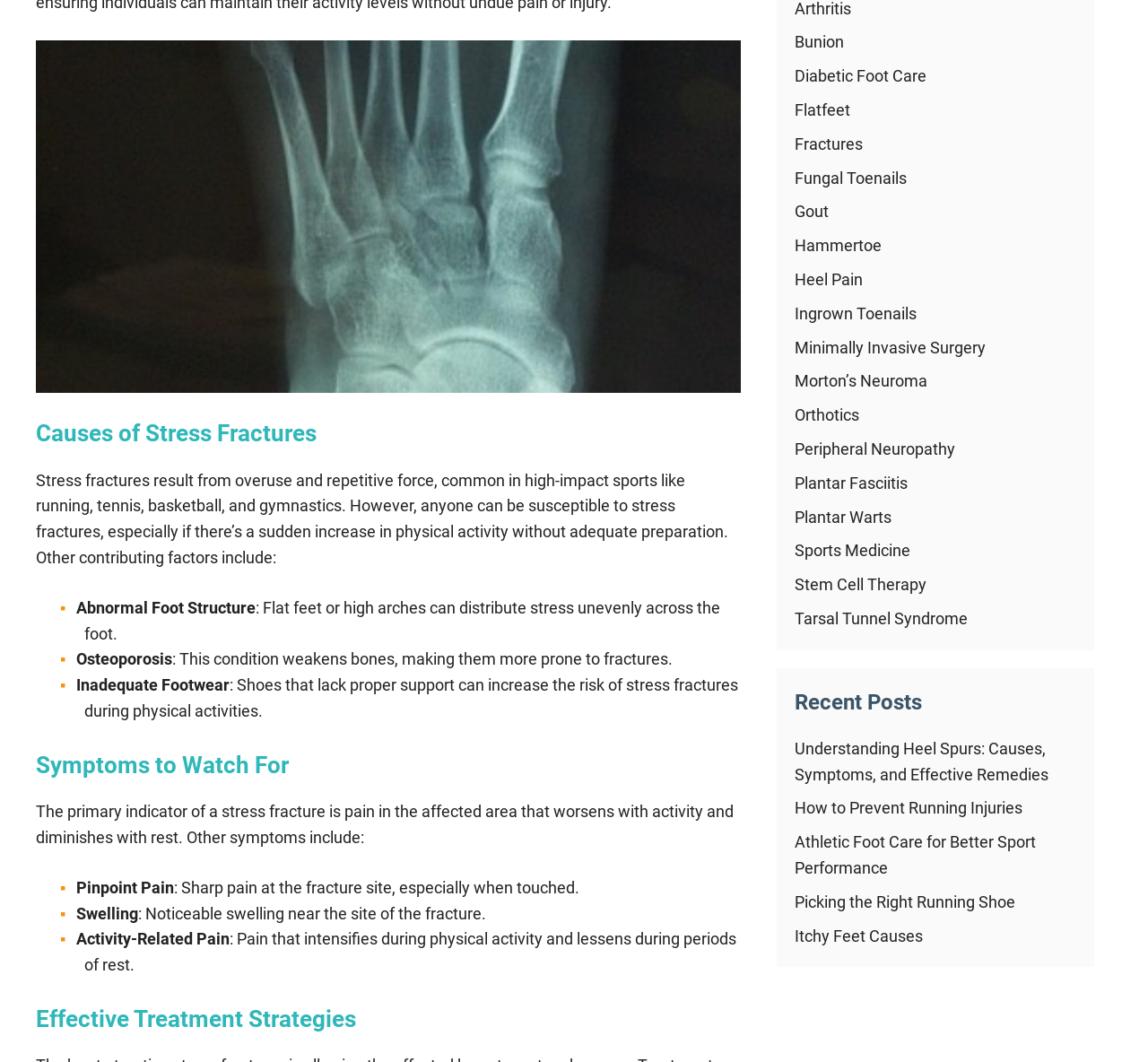Identify the bounding box coordinates for the UI element mentioned here: "Itchy Feet Causes". Provide the coordinates as four float values between 0 and 1, i.e., [left, top, right, bottom].

[0.692, 0.872, 0.804, 0.89]